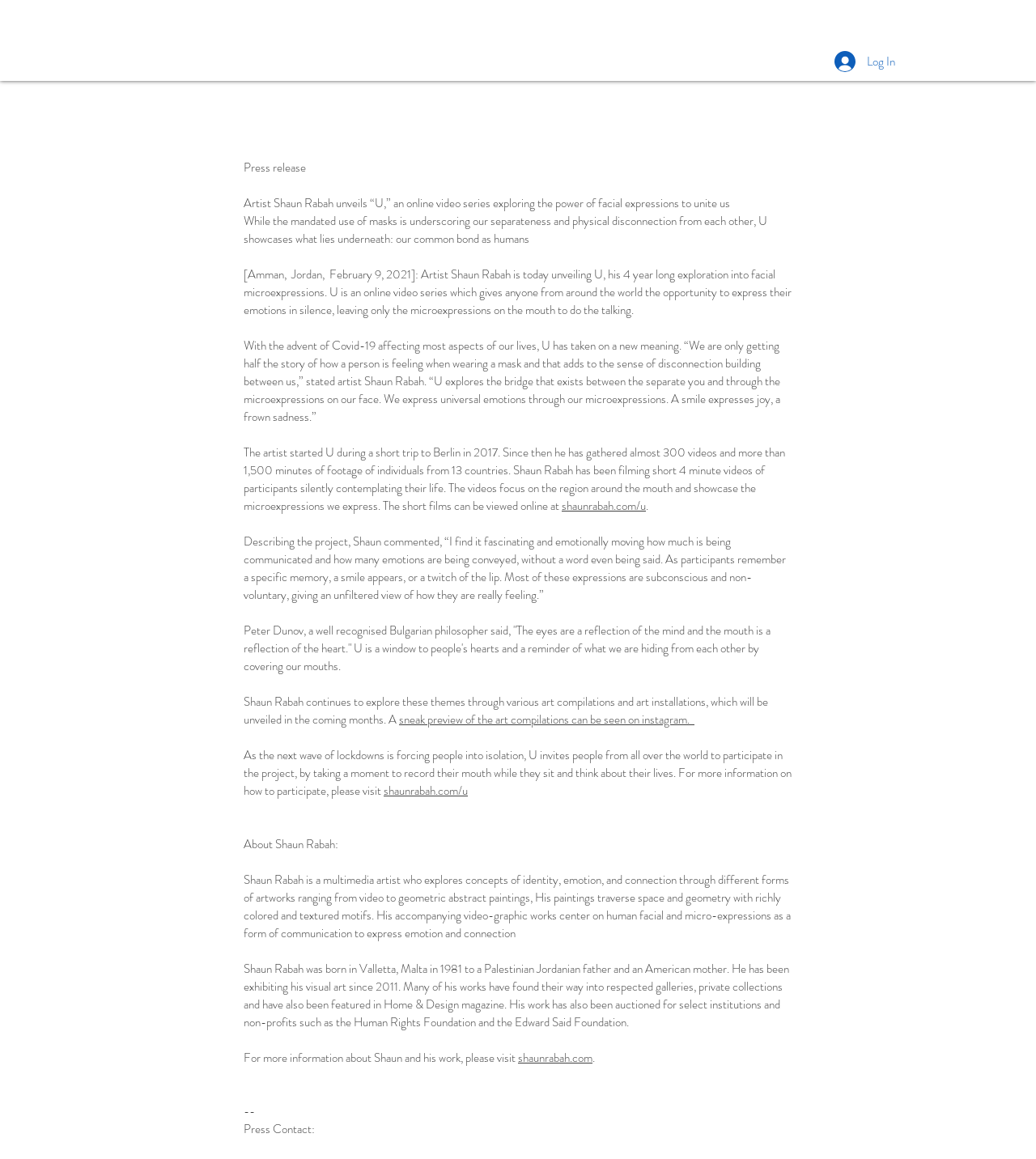What is the name of the artist?
Refer to the image and provide a one-word or short phrase answer.

Shaun Rabah